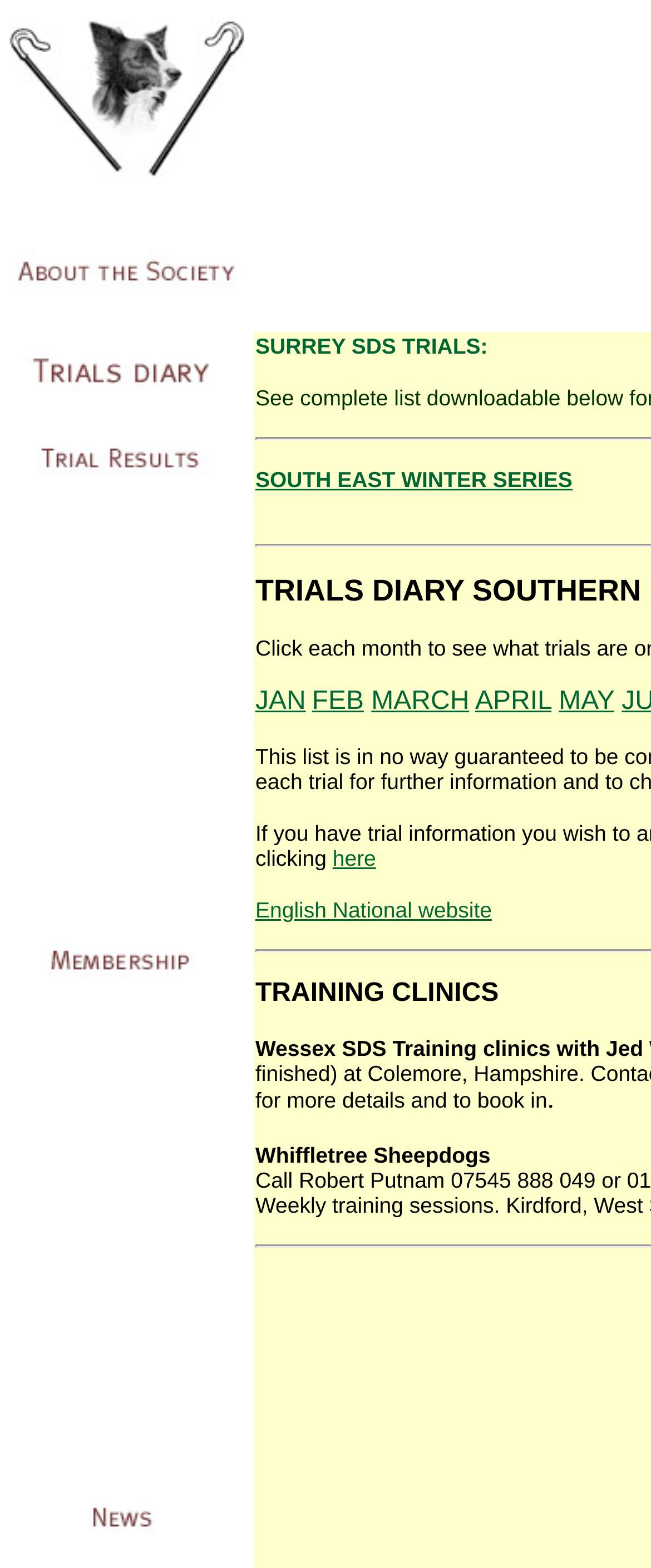Based on the element description: "SOUTH EAST WINTER SERIES", identify the bounding box coordinates for this UI element. The coordinates must be four float numbers between 0 and 1, listed as [left, top, right, bottom].

[0.392, 0.298, 0.879, 0.314]